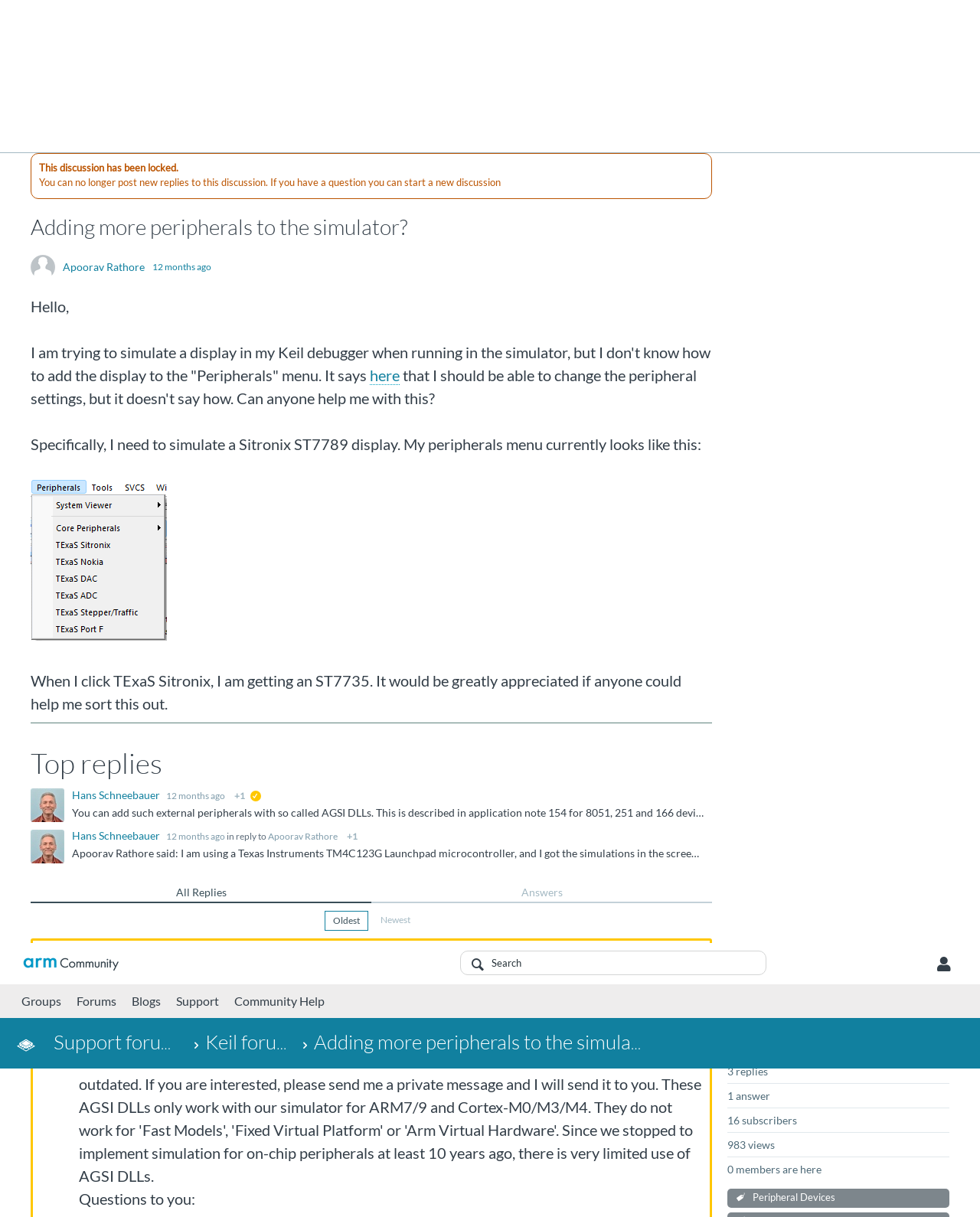Illustrate the webpage's structure and main components comprehensively.

This webpage is a forum discussion on the Arm Community website. At the top, there is a navigation menu with links to "Groups", "Forums", "Blogs", "Support", and "Community Help". Below this menu, there is a search box and a link to the user's profile.

The main content of the page is a discussion thread about adding peripherals to the simulator in Keil. The thread title is "Adding more peripherals to the simulator?" and it has 3 replies. The original post is by a user who is trying to simulate a display in their Keil debugger and is asking for help.

Below the thread title, there are several links to related topics, including "Simulating the LPC2378 specific peripherals" and "Peripheral simulation". There is also a section that displays the number of views, replies, and subscribers to the thread.

The first reply is from a user named Hans Schneebauer, who provides a detailed response to the original post. The response includes a link to an application note and asks the original poster several questions. The reply has an "Up" and "Down" vote button and displays the number of votes.

The second reply is from a user named Apoorav Rathore, who responds to Hans Schneebauer's post. The reply is shorter and includes a quote from Apoorav Rathore's previous response.

The third reply is again from Hans Schneebauer, who responds to Apoorav Rathore's post. This reply is longer and includes a blockquote from Apoorav Rathore's previous response.

Throughout the thread, there are several links to user profiles, timestamps for each post, and vote buttons. At the bottom of the page, there is a button to provide feedback.